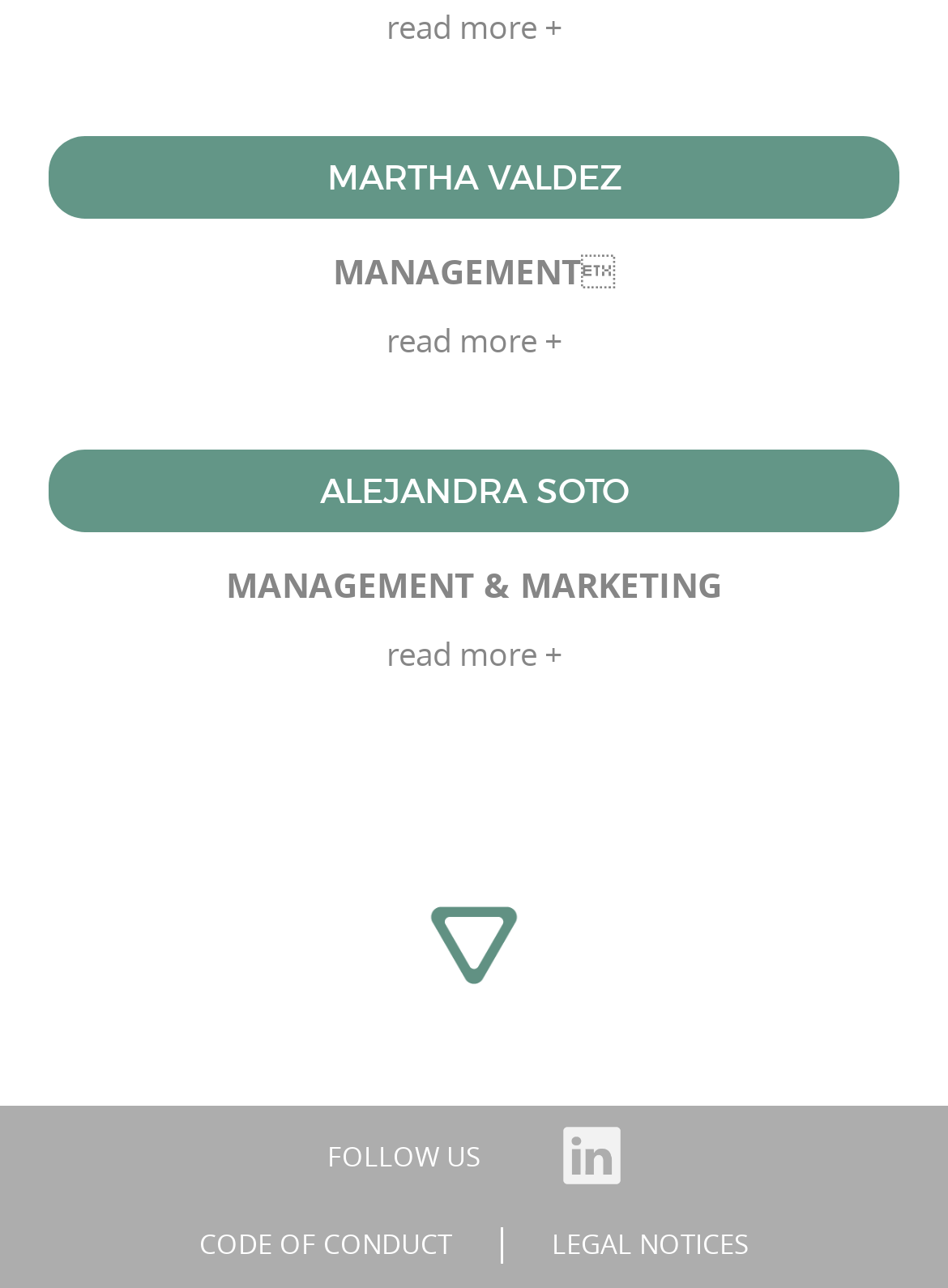Identify the bounding box coordinates for the UI element described as follows: "Code of conduct". Ensure the coordinates are four float numbers between 0 and 1, formatted as [left, top, right, bottom].

[0.21, 0.952, 0.477, 0.98]